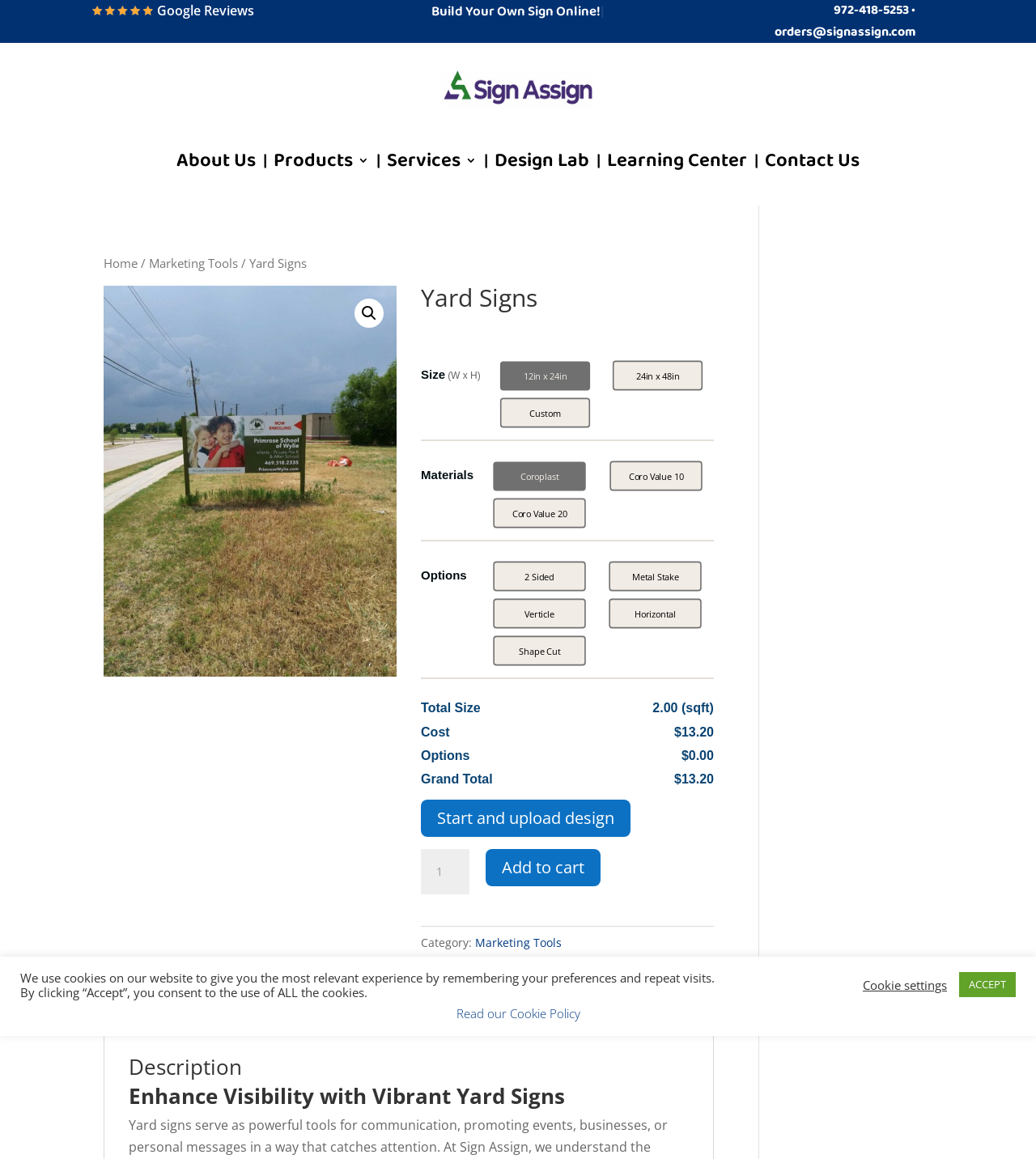Can you find the bounding box coordinates of the area I should click to execute the following instruction: "Upload a design"?

[0.406, 0.69, 0.609, 0.722]